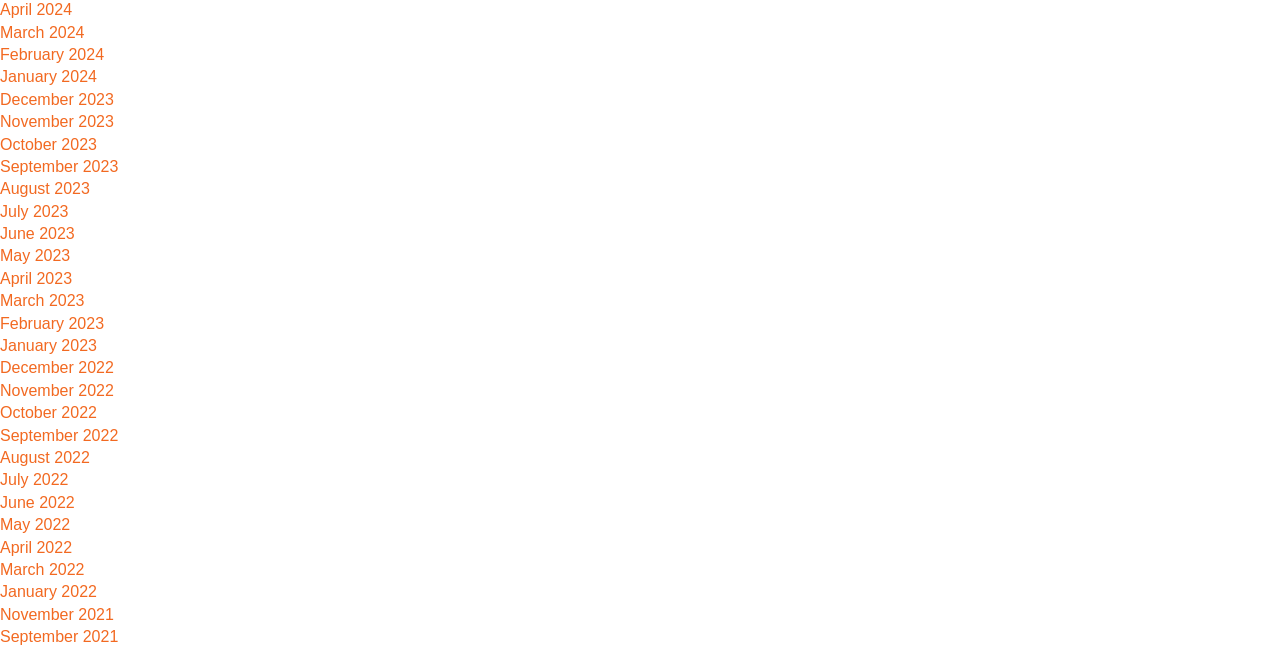How many months are listed on the webpage?
From the screenshot, provide a brief answer in one word or phrase.

24